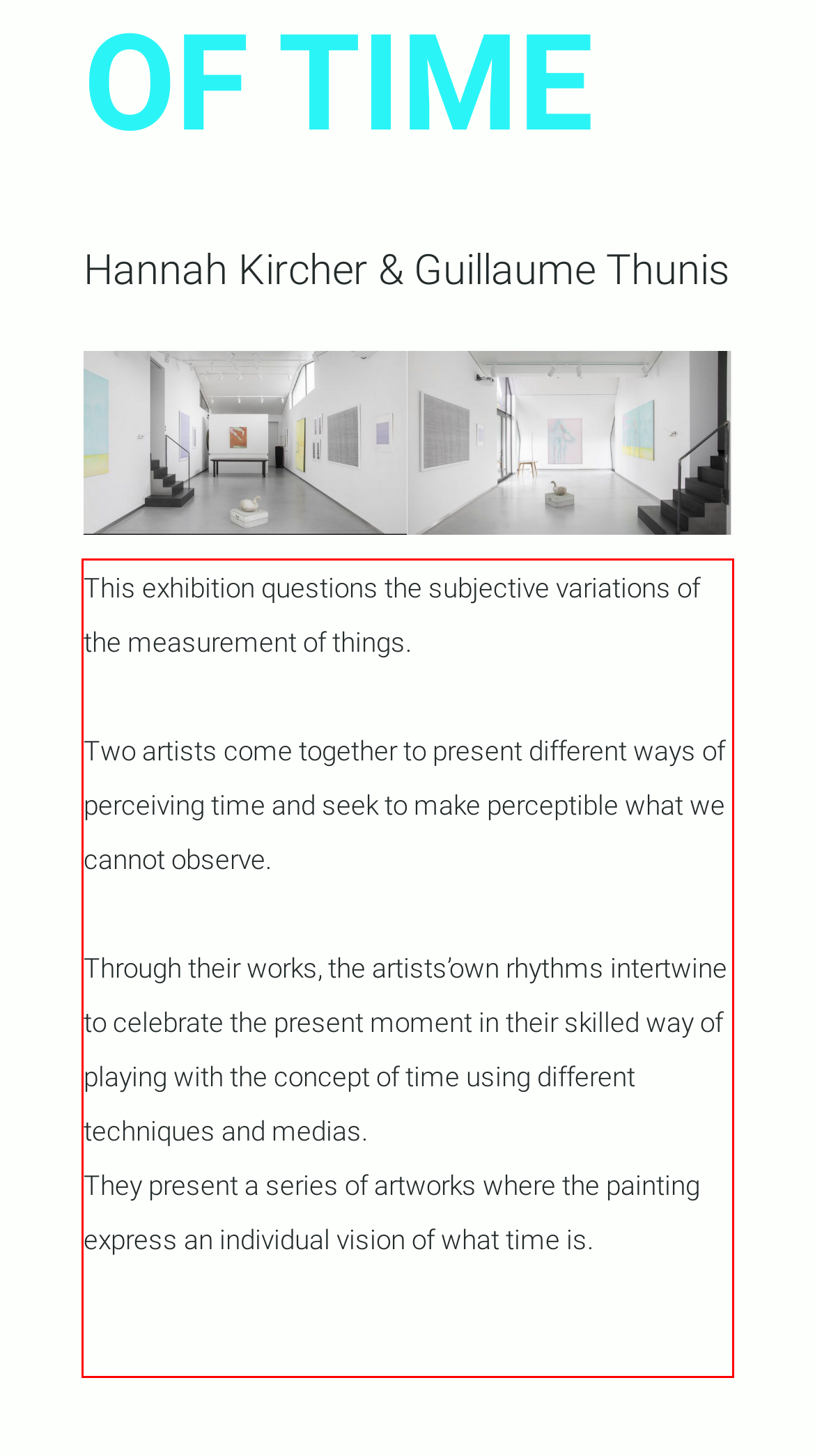Please identify the text within the red rectangular bounding box in the provided webpage screenshot.

This exhibition questions the subjective variations of the measurement of things. Two artists come together to present different ways of perceiving time and seek to make perceptible what we cannot observe. Through their works, the artists’own rhythms intertwine to celebrate the present moment in their skilled way of playing with the concept of time using different techniques and medias. They present a series of artworks where the painting express an individual vision of what time is.